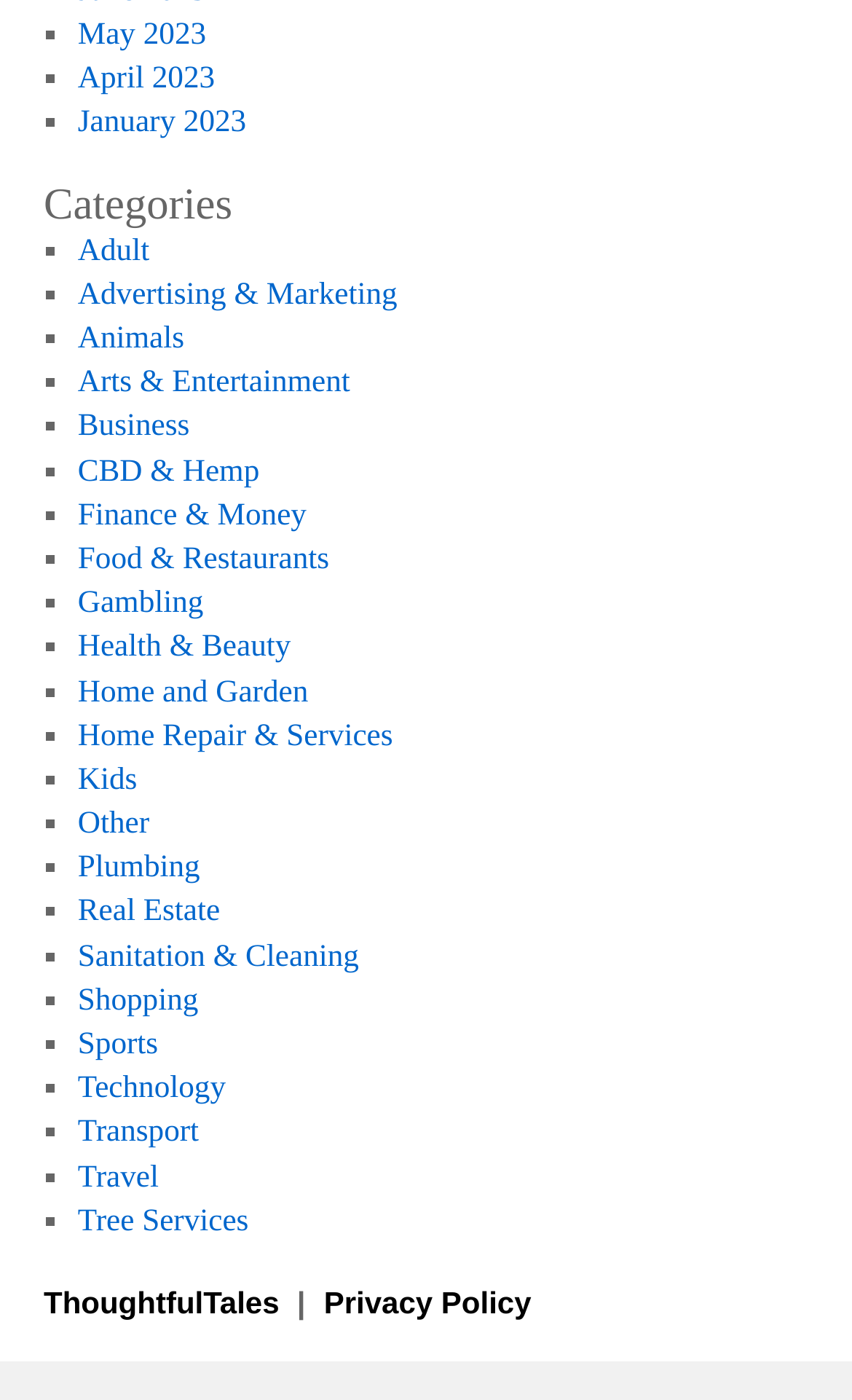Kindly determine the bounding box coordinates of the area that needs to be clicked to fulfill this instruction: "Read ThoughtfulTales".

[0.051, 0.918, 0.338, 0.943]